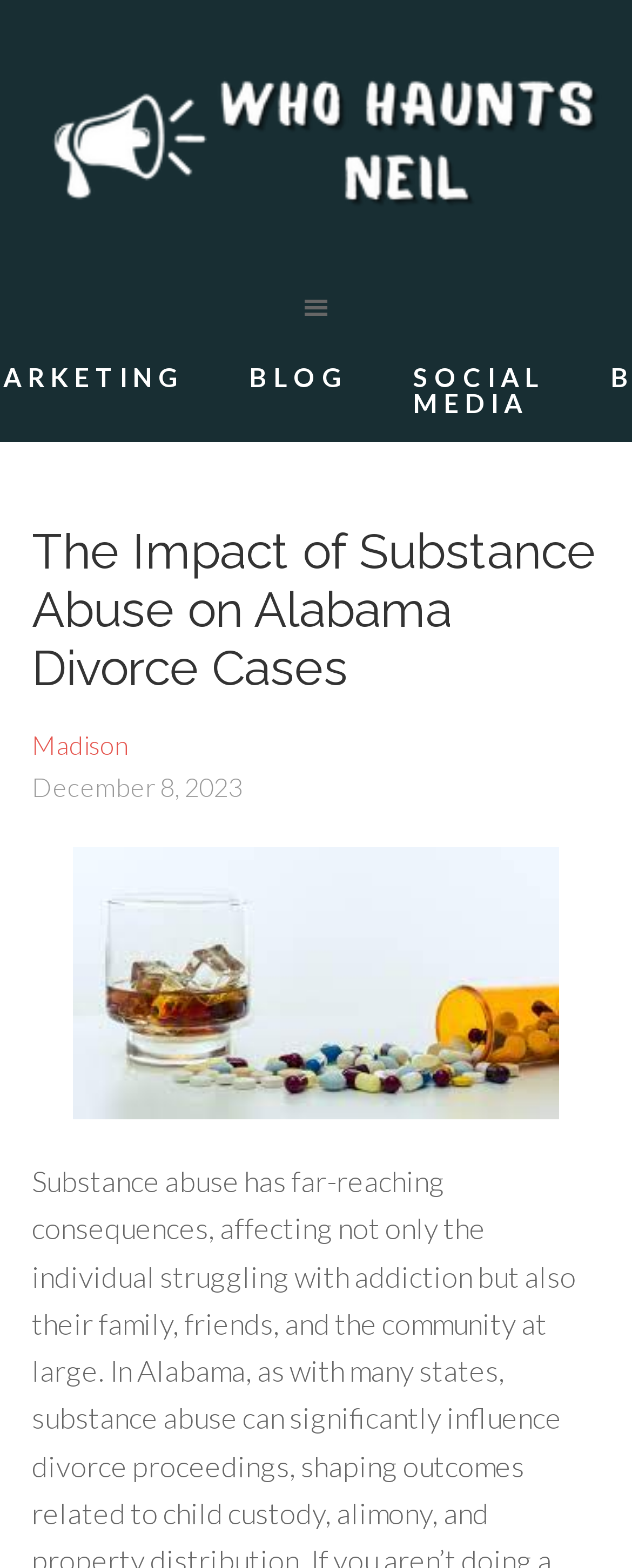When was the blog post published?
Using the information presented in the image, please offer a detailed response to the question.

I can see a time element with the text 'December 8, 2023' which is located below the heading of the blog post. This suggests that the blog post was published on this date.